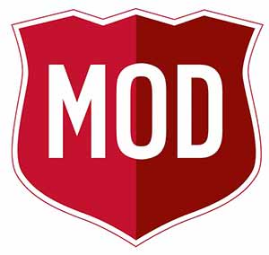Explain in detail what you see in the image.

The image features the logo of MOD Pizza, a fast-casual restaurant concept known for its innovative approach to pizza. The logo is prominently displayed within a shield shape, featuring the bold white letters "MOD" against a vibrant red background. This emblem reflects the brand's identity as a leader in customizable dining experiences, where customers have the freedom to create their own pizzas and salads priced by size rather than ingredients. MOD Pizza, which stands for "Made On Demand," has rapidly expanded since its inception in 2008, driven by unique business strategies that prioritize customer experience, employee satisfaction, and community service.